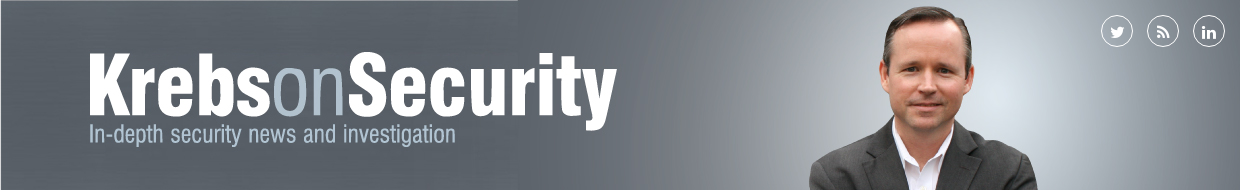What is the author wearing?
Please respond to the question with as much detail as possible.

The portrait of the site's author on the right side of the header shows him wearing a suit, which adds to the professional and sophisticated aesthetic of the website.